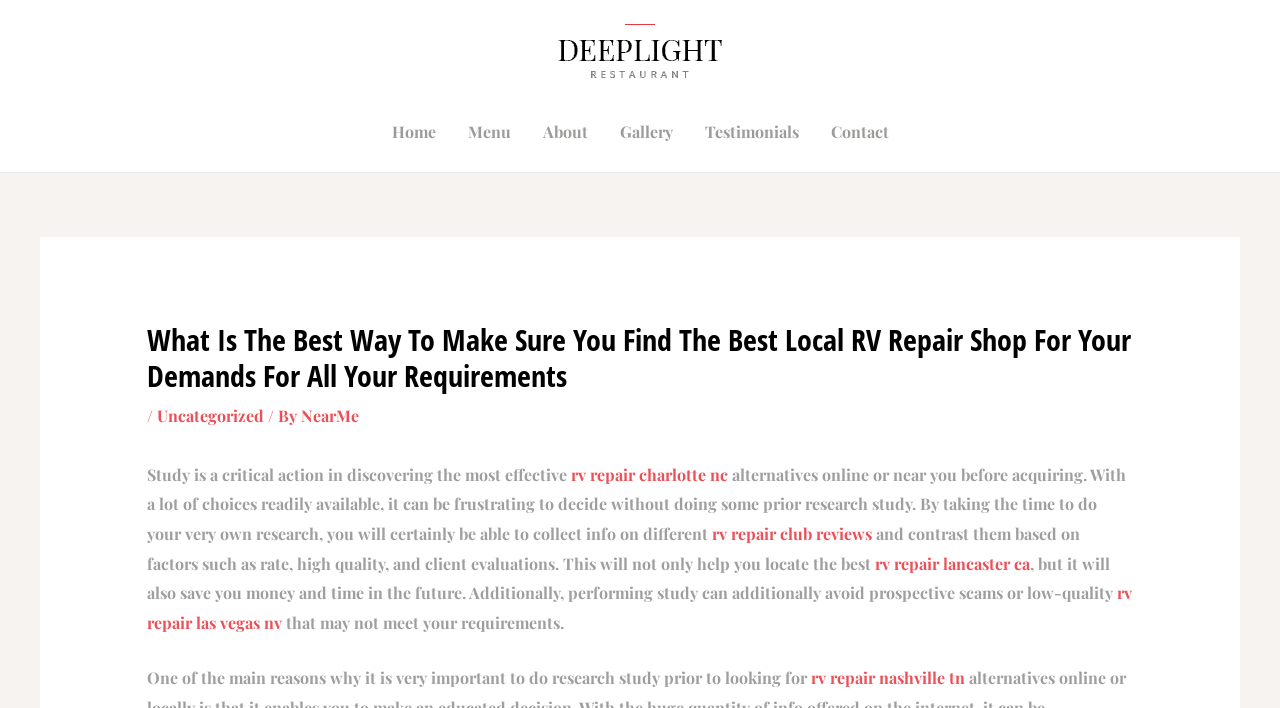Determine the bounding box coordinates of the area to click in order to meet this instruction: "Click the 'Home' link".

[0.293, 0.144, 0.353, 0.229]